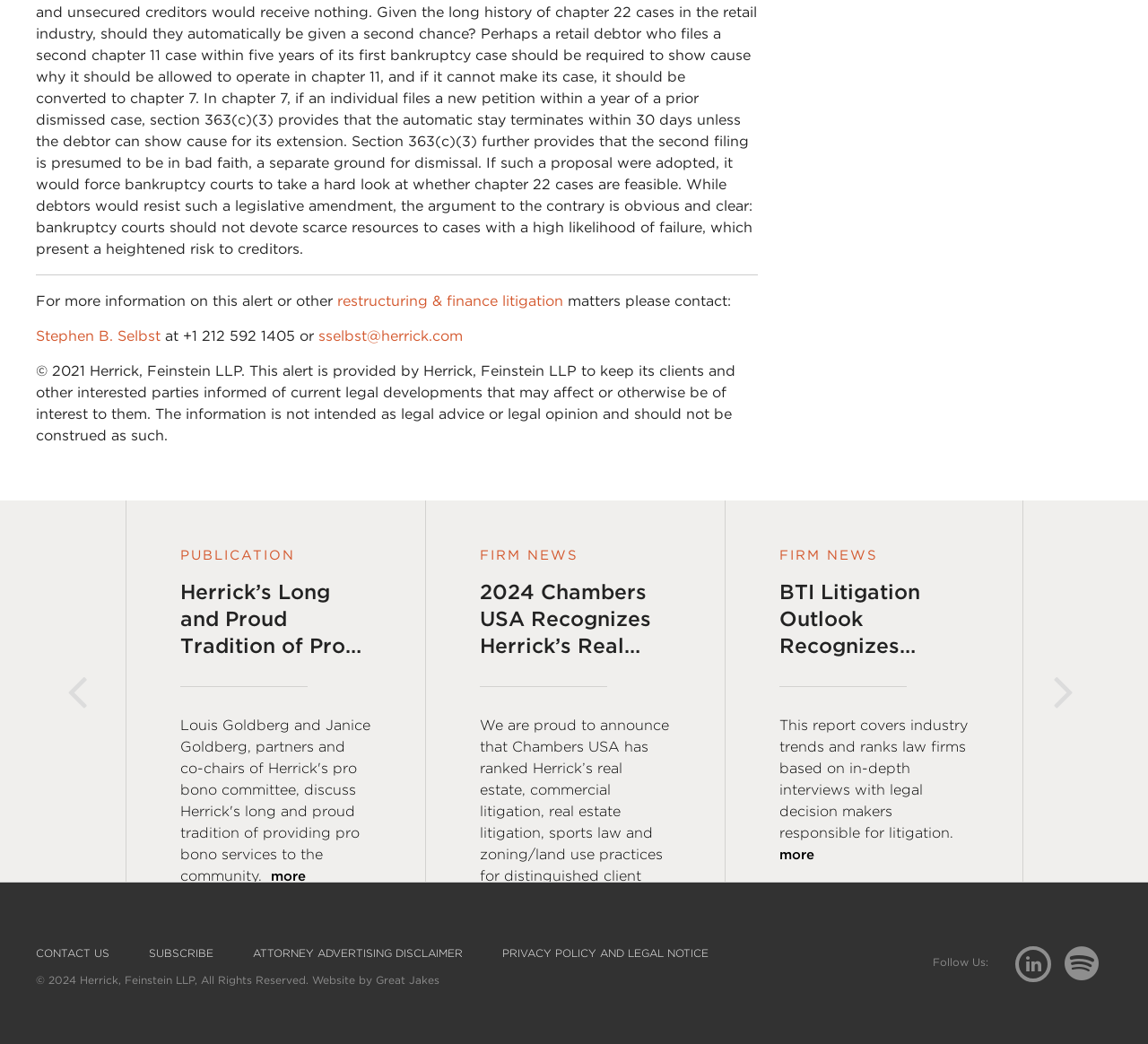Provide a short answer using a single word or phrase for the following question: 
What is the topic of the publication by Louis Goldberg and Janice Goldberg?

Pro Bono Work